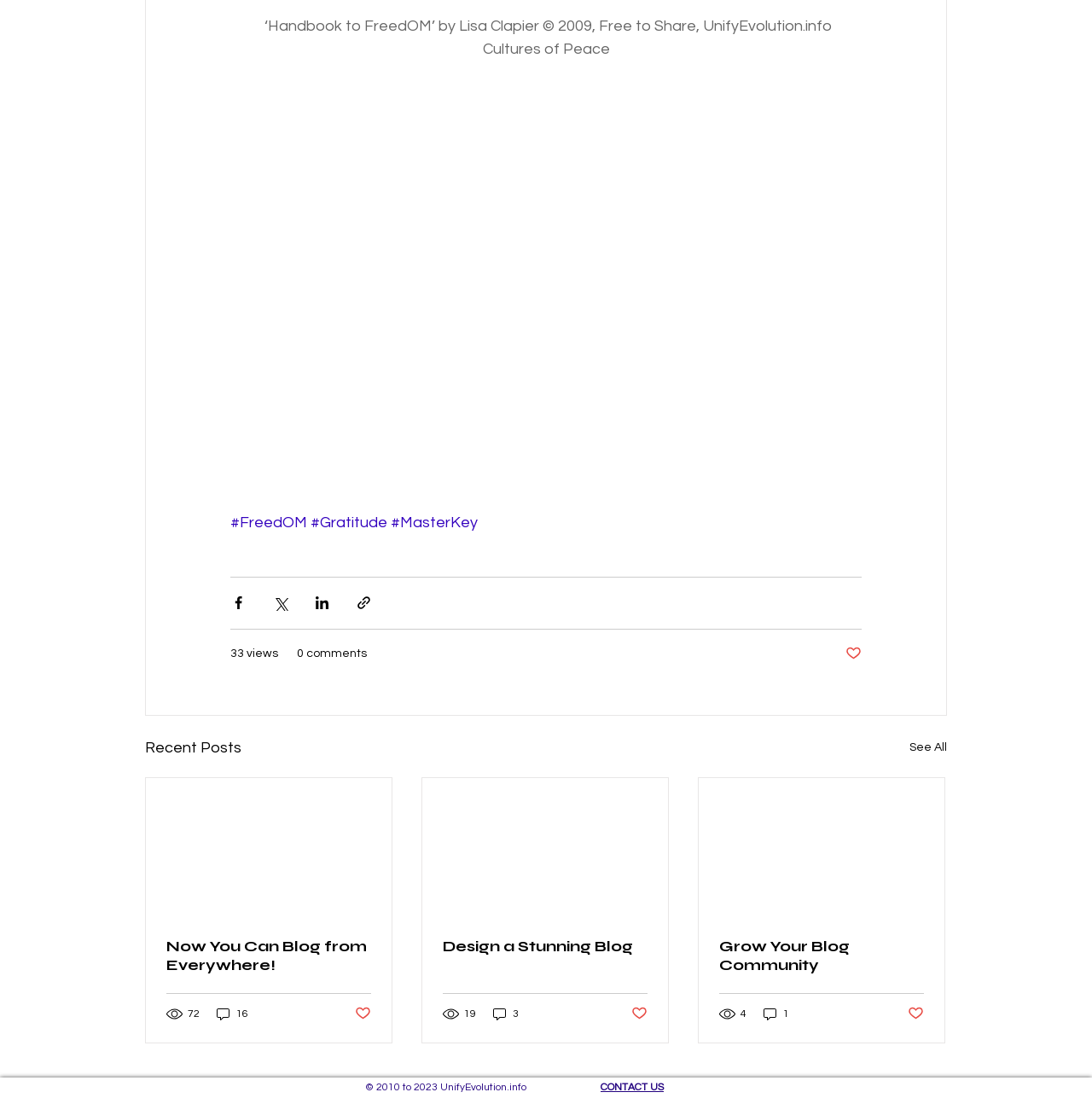How many views does the first article have?
Give a thorough and detailed response to the question.

The first article has 72 views, which is indicated by the generic element '72 views' with an image, located below the article title.